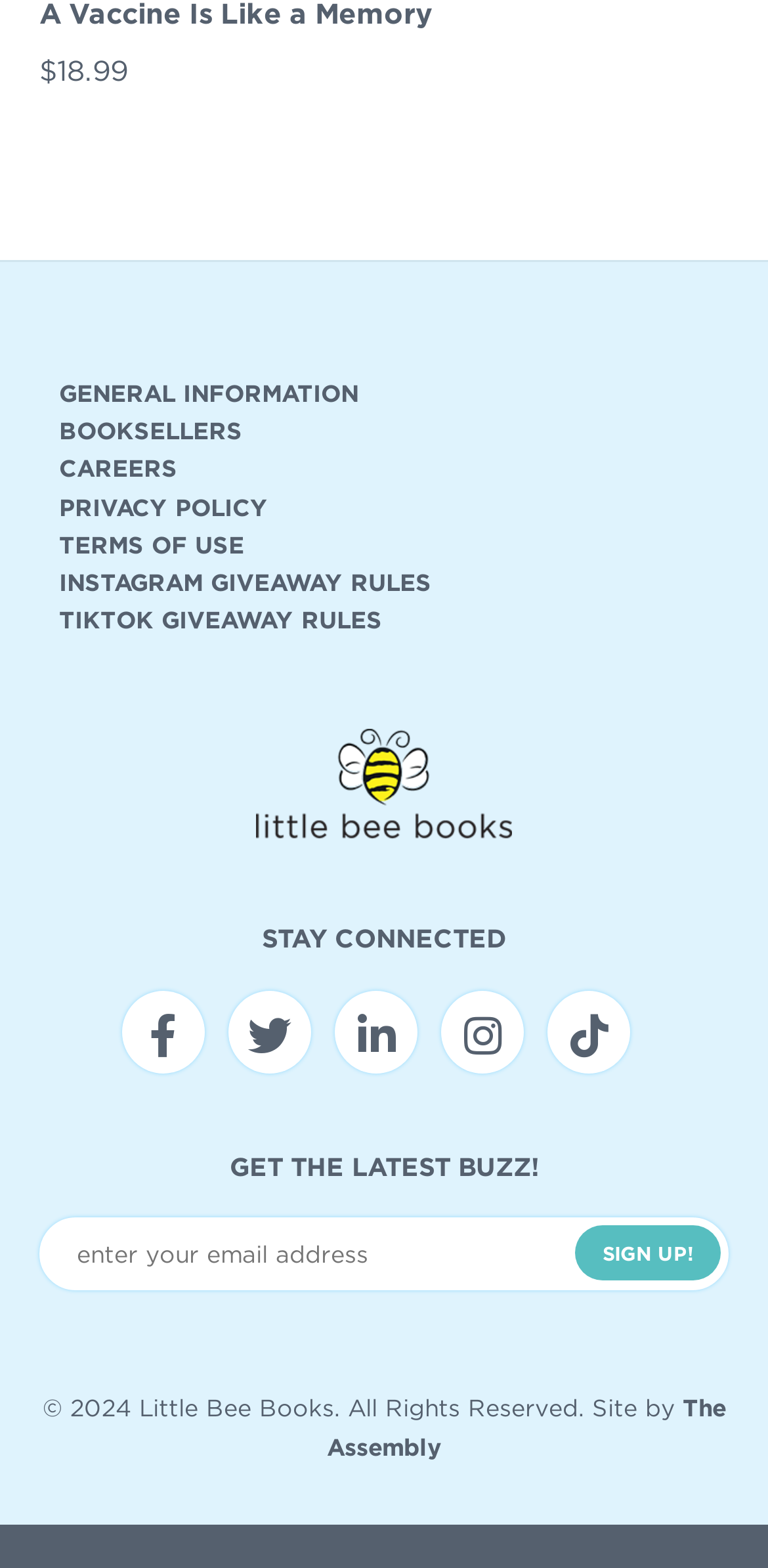Locate the bounding box coordinates of the clickable part needed for the task: "Sign up for the newsletter".

[0.749, 0.782, 0.938, 0.817]